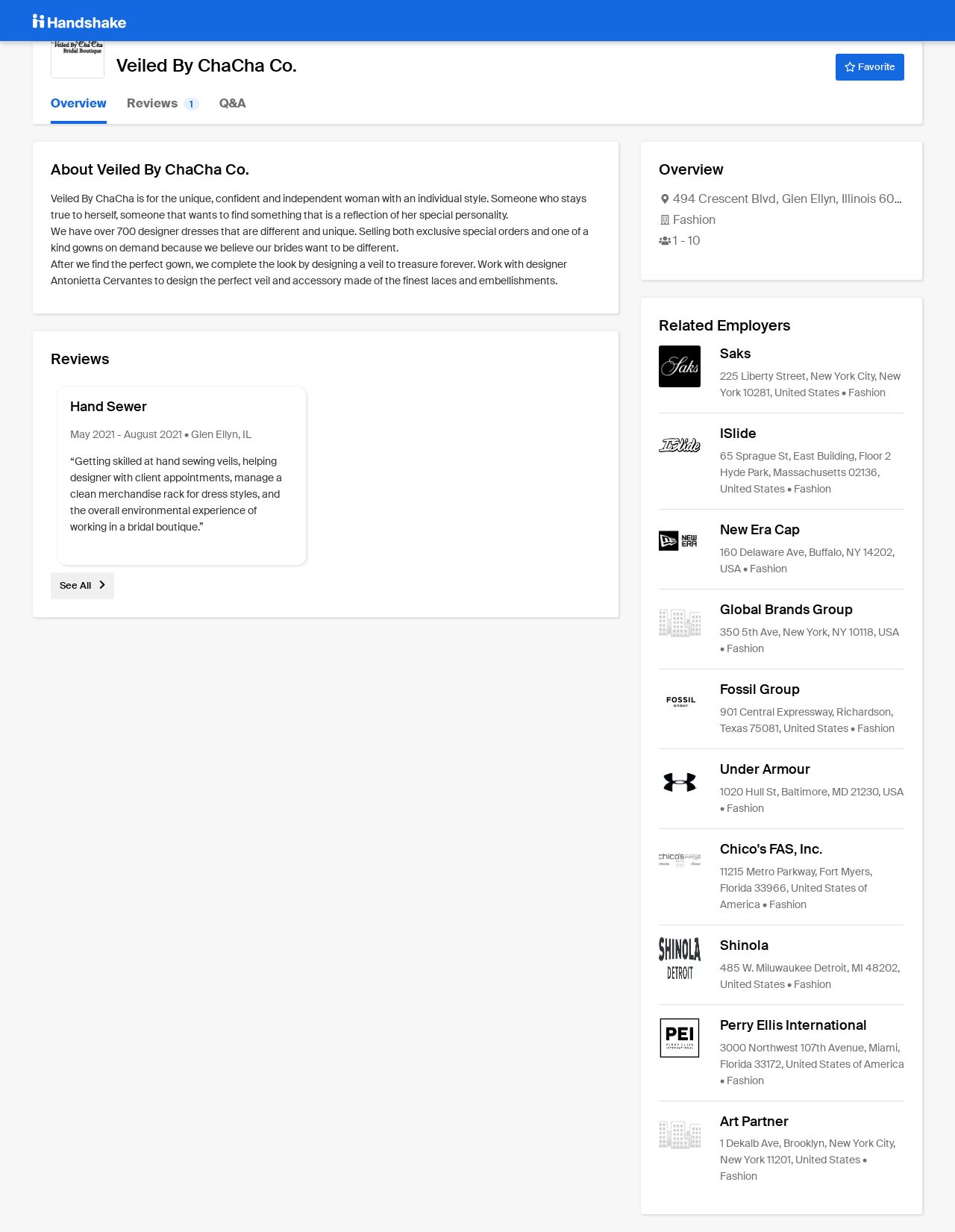Write a detailed summary of the webpage, including text, images, and layout.

The webpage is about Veiled By ChaCha Co., a company that sells unique and exclusive designer dresses. At the top of the page, there is a heading with the company's name, followed by a button to favorite the company. Below the heading, there are three links: "Overview", "Reviews 1", and "Q&A".

The "About Veiled By ChaCha Co." section describes the company's mission and values, stating that they cater to confident and independent women with individual styles. The text explains that they have over 700 designer dresses that are different and unique, and that they also design veils and accessories to complete the look.

The "Reviews" section features a review from a Hand Sewer who worked at the company from May 2021 to August 2021. The review describes the job responsibilities and the overall experience of working at the company.

On the right side of the page, there is a section titled "Related Employers" that lists several fashion companies, including Saks, ISlide, New Era Cap, Global Brands Group, Fossil Group, Under Armour, Chico's FAS, Inc., Shinola, and Perry Ellis International. Each company is represented by a link, an image, and a brief description that includes the company's address and industry.

At the bottom of the page, there is a link to "See All" reviews, suggesting that there are more reviews available beyond what is shown on the page.